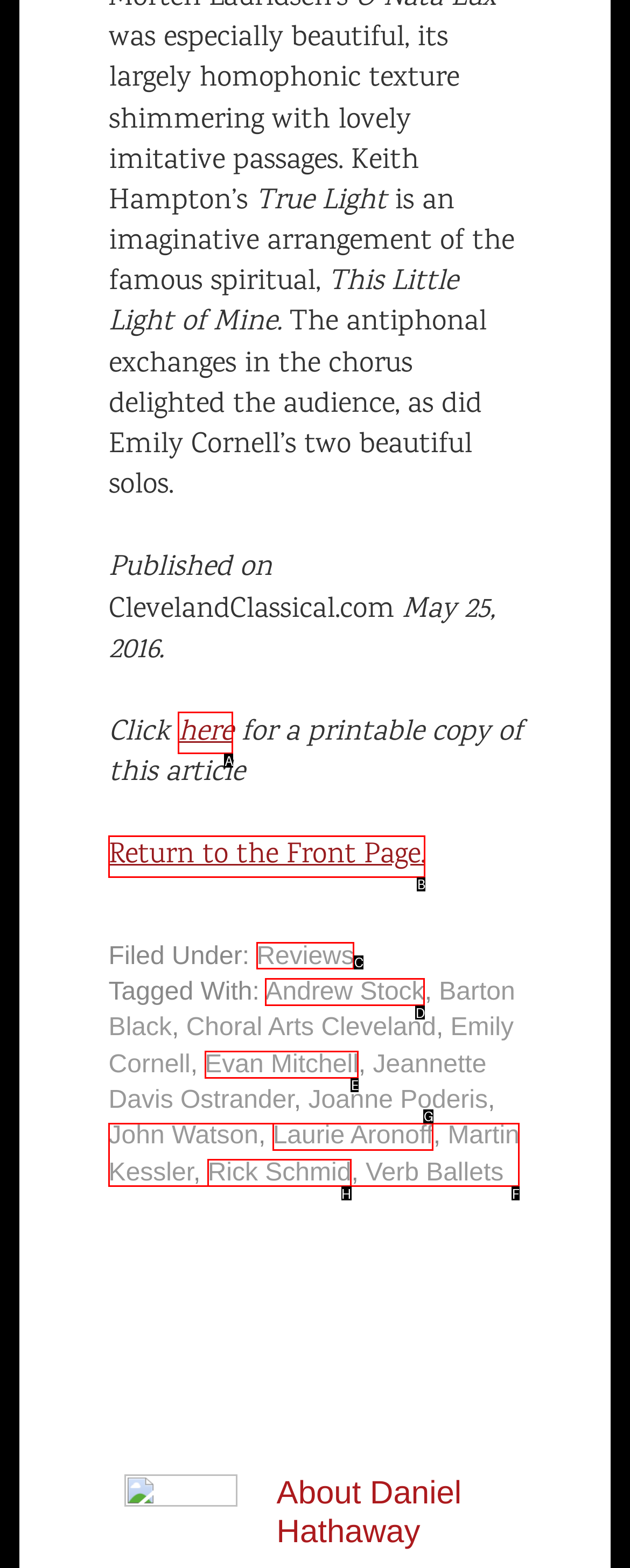Select the HTML element that needs to be clicked to perform the task: View reviews. Reply with the letter of the chosen option.

C